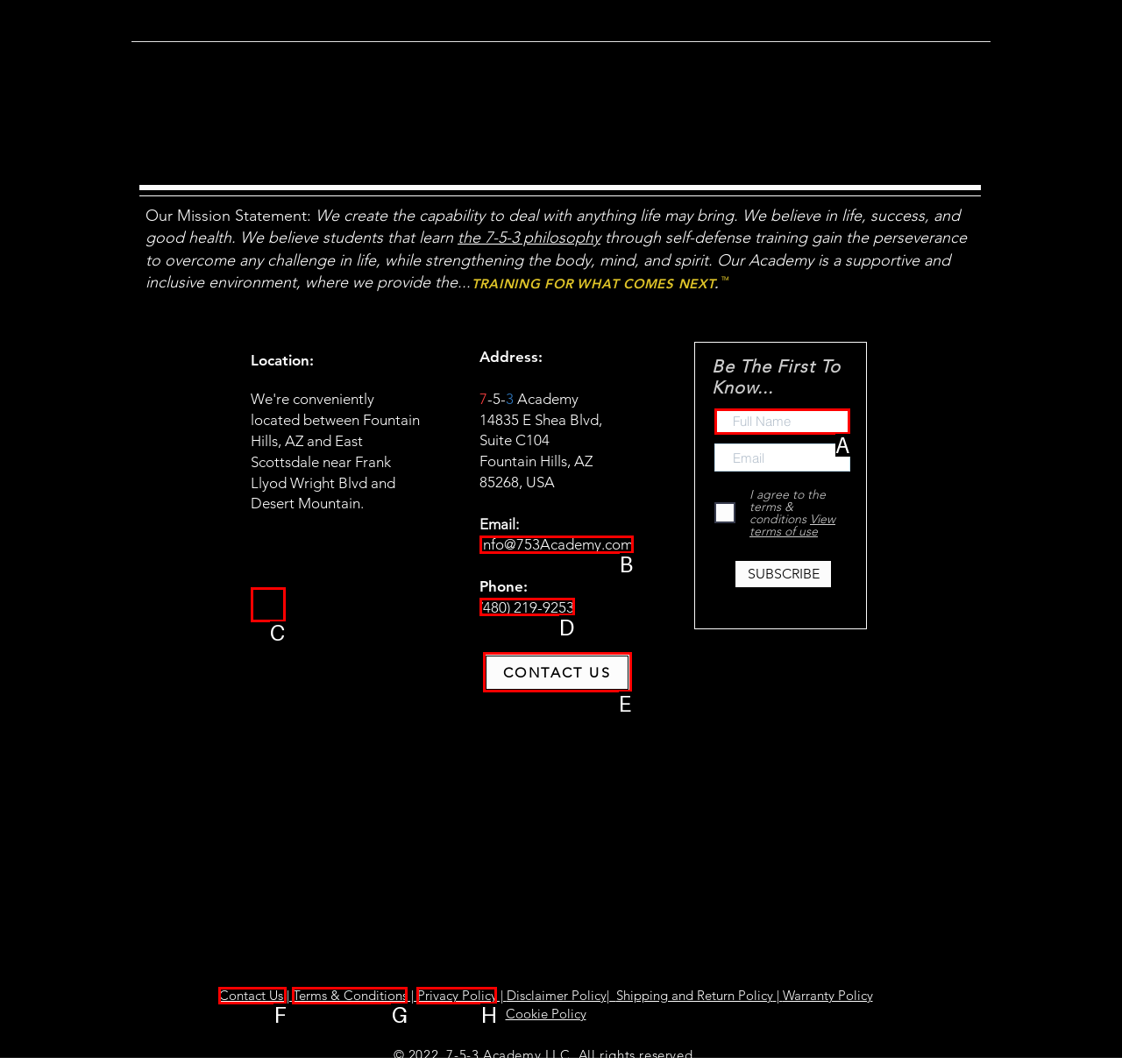Match the following description to the correct HTML element: Terms & Conditions Indicate your choice by providing the letter.

G